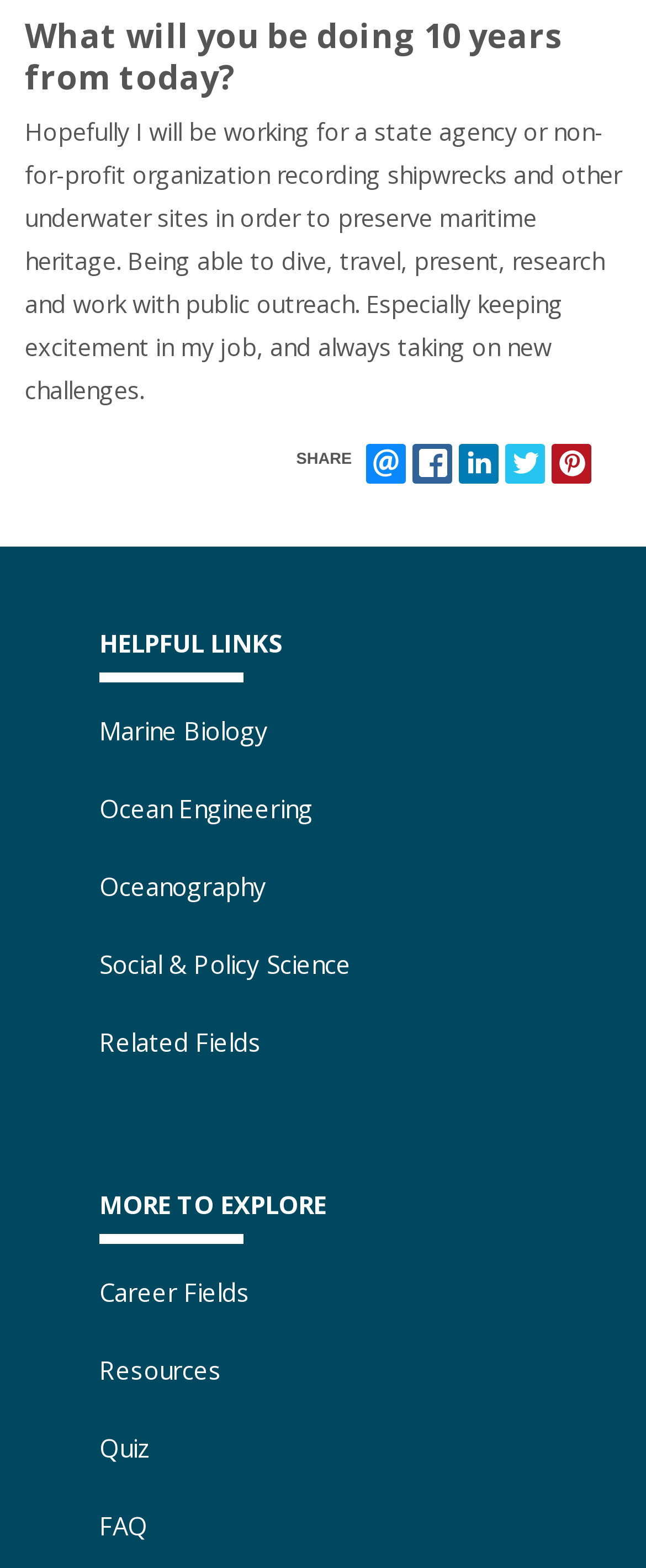Bounding box coordinates are to be given in the format (top-left x, top-left y, bottom-right x, bottom-right y). All values must be floating point numbers between 0 and 1. Provide the bounding box coordinate for the UI element described as: Related Fields

[0.154, 0.653, 0.405, 0.675]